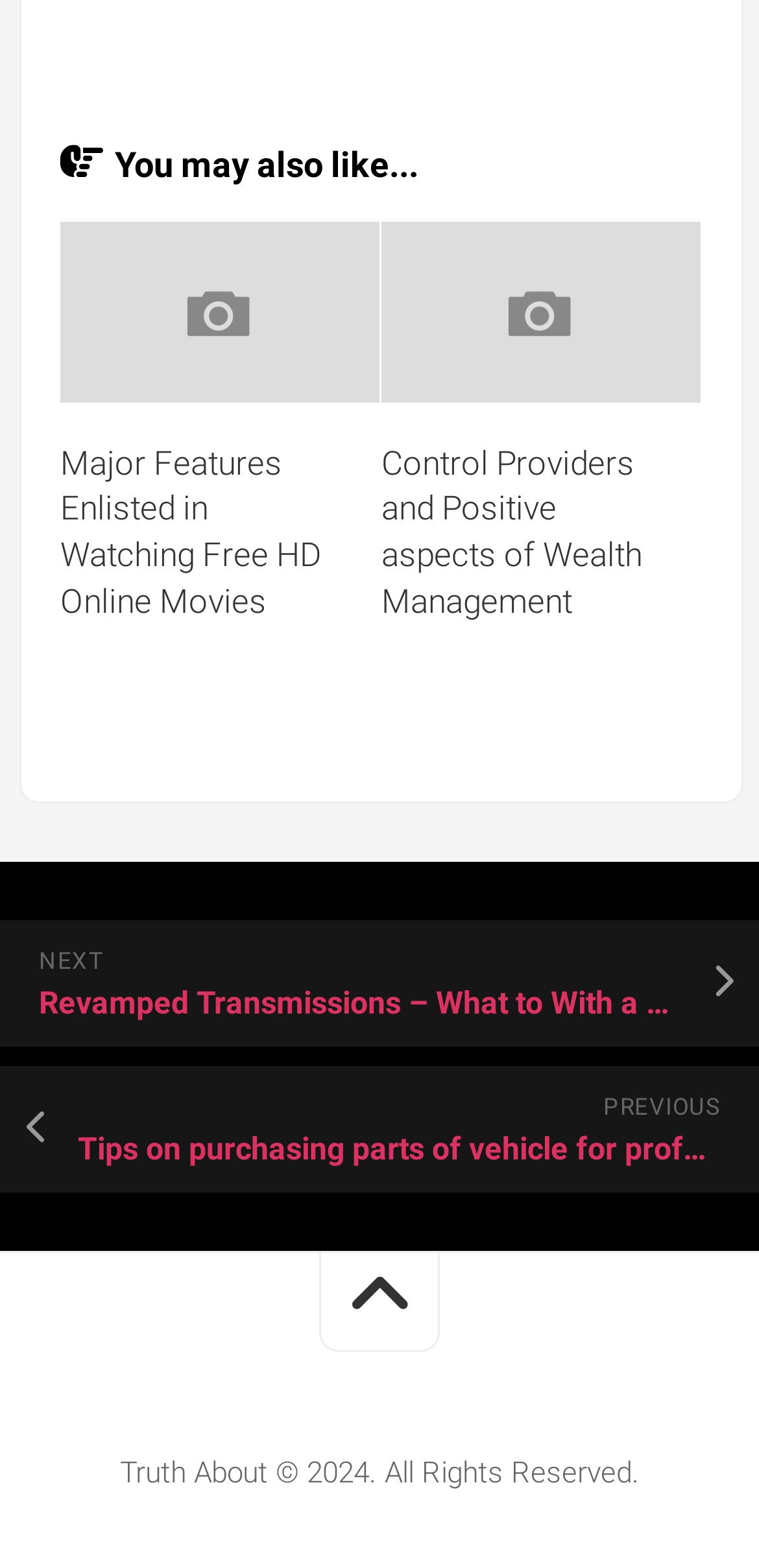What is the copyright year of the webpage?
Could you give a comprehensive explanation in response to this question?

I found a StaticText element with ID 68 that contains the text 'Truth About © 2024. All Rights Reserved.', which indicates that the copyright year of the webpage is 2024.